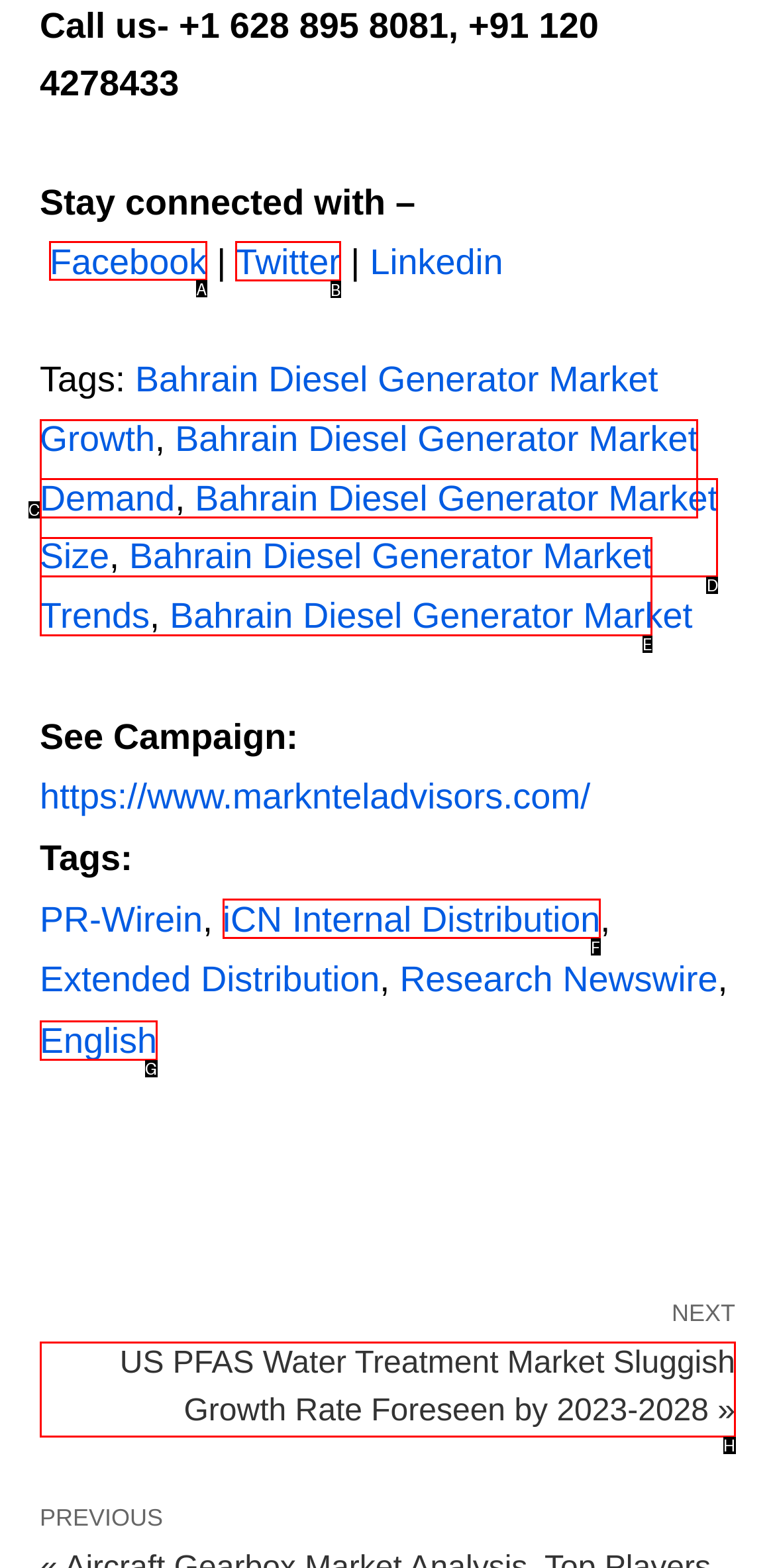Tell me which one HTML element you should click to complete the following task: Visit Facebook
Answer with the option's letter from the given choices directly.

A